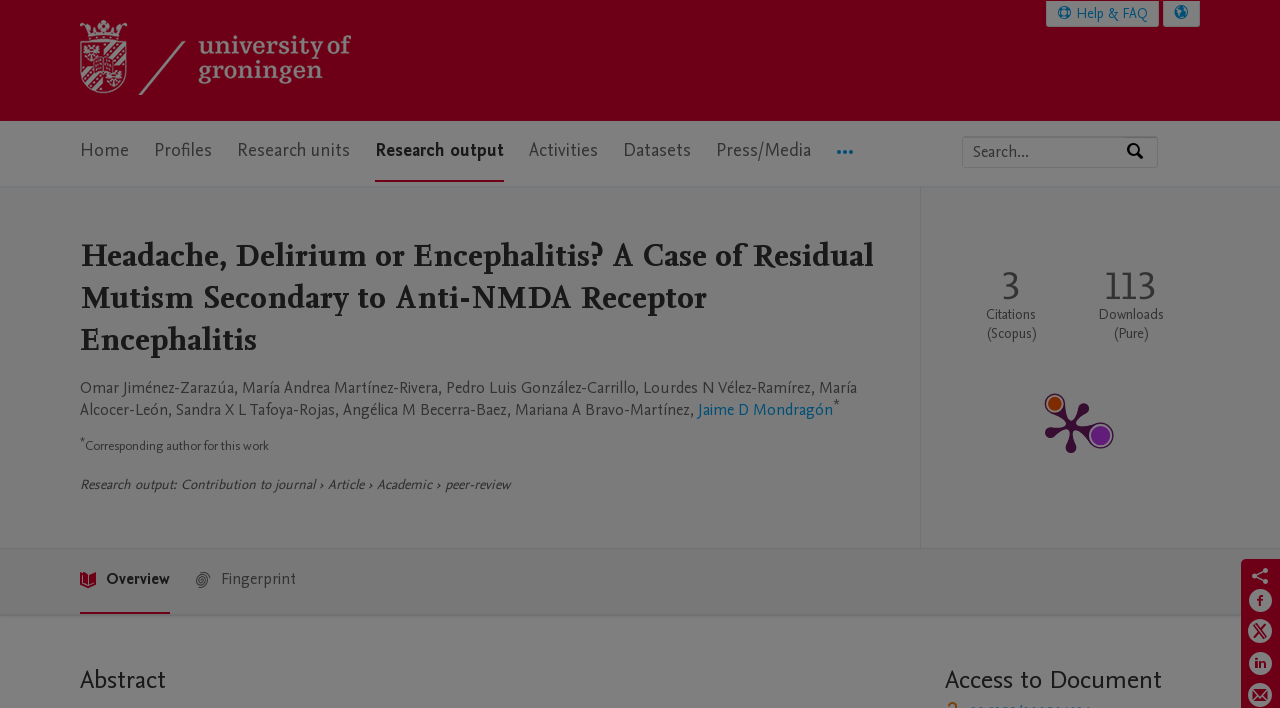Highlight the bounding box coordinates of the region I should click on to meet the following instruction: "View PlumX Metrics Detail Page".

[0.79, 0.517, 0.884, 0.686]